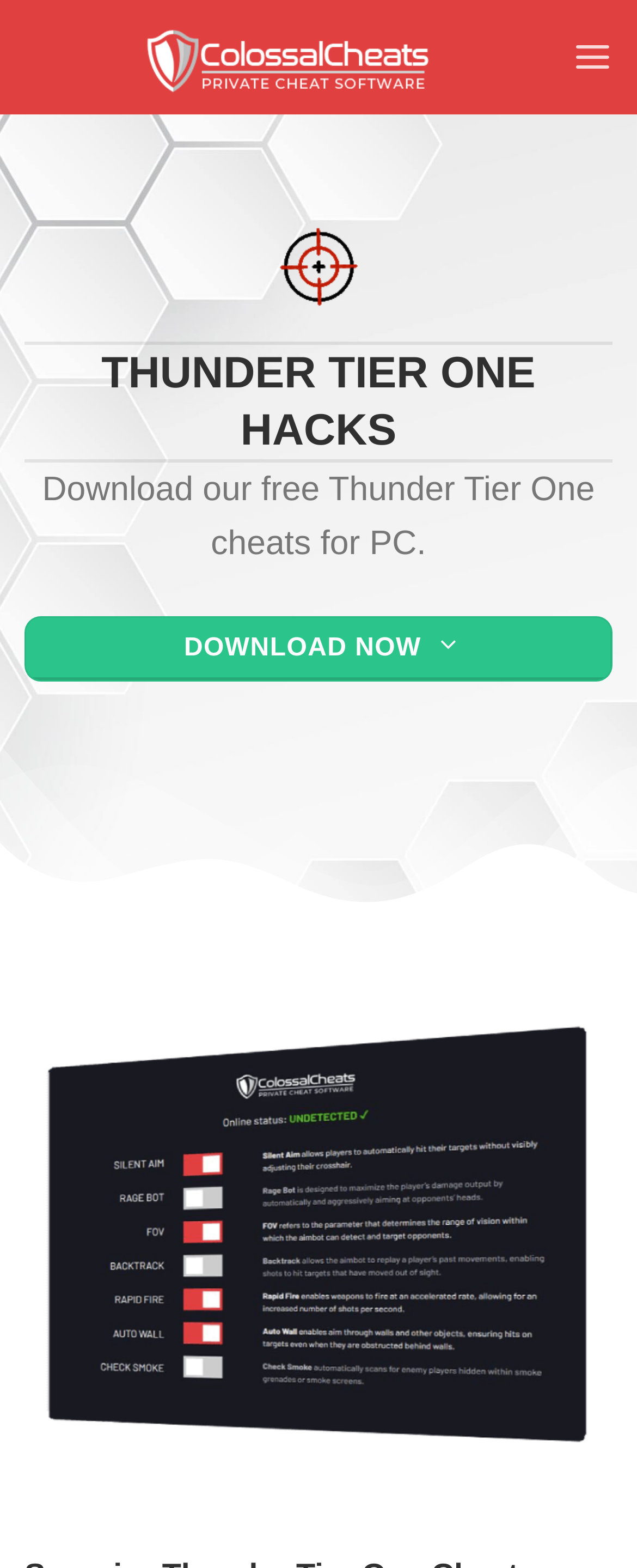Please find the bounding box for the UI component described as follows: "aria-label="Menu"".

[0.899, 0.011, 0.962, 0.062]